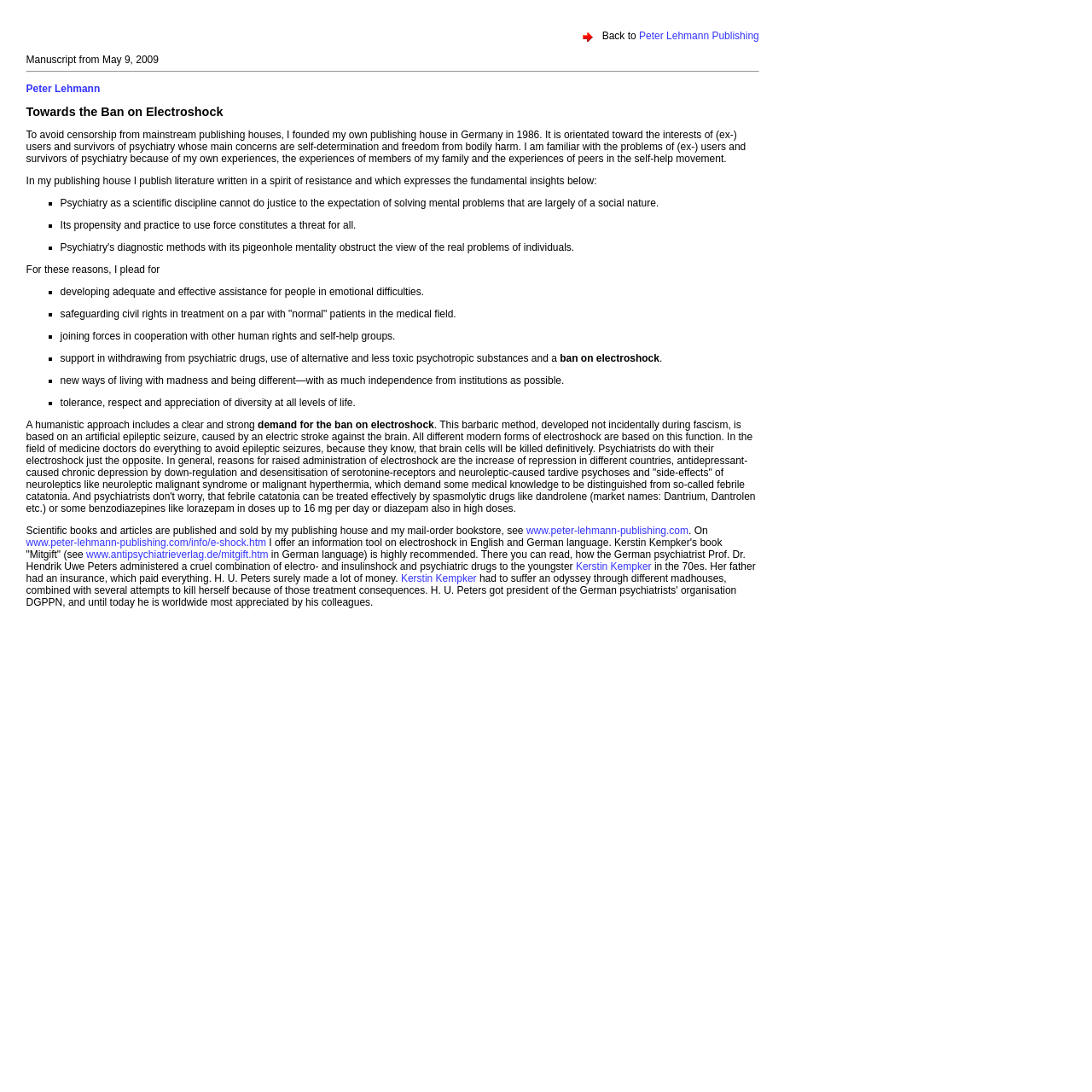Illustrate the webpage thoroughly, mentioning all important details.

The webpage is about Peter Lehmann's publishing house and his efforts to ban electroshock therapy. At the top, there is a navigation section with a "Pfeil" (arrow) image and links to "Peter Lehmann Publishing" and "Peter Lehmann". Below this section, there is a heading "Towards the Ban on Electroshock" followed by a paragraph of text explaining the purpose of Peter Lehmann's publishing house.

The main content of the webpage is divided into sections, each with a list of bullet points. The first section discusses the problems with psychiatry, including its inability to solve social problems, its use of force, and its diagnostic methods. The second section outlines Peter Lehmann's pleas for developing adequate assistance for people in emotional difficulties, safeguarding civil rights, and banning electroshock therapy.

The webpage also includes a section discussing the barbaric nature of electroshock therapy, its development during fascism, and its harmful effects on the brain. Additionally, there is a section promoting scientific books and articles published by Peter Lehmann's publishing house, as well as a link to an information tool on electroshock therapy.

Finally, the webpage recommends a book by Kerstin Kempker, which details her experiences with electroshock therapy and psychiatric drugs. There are several links to external websites, including the publishing house's website and a website about Kerstin Kempker's book.